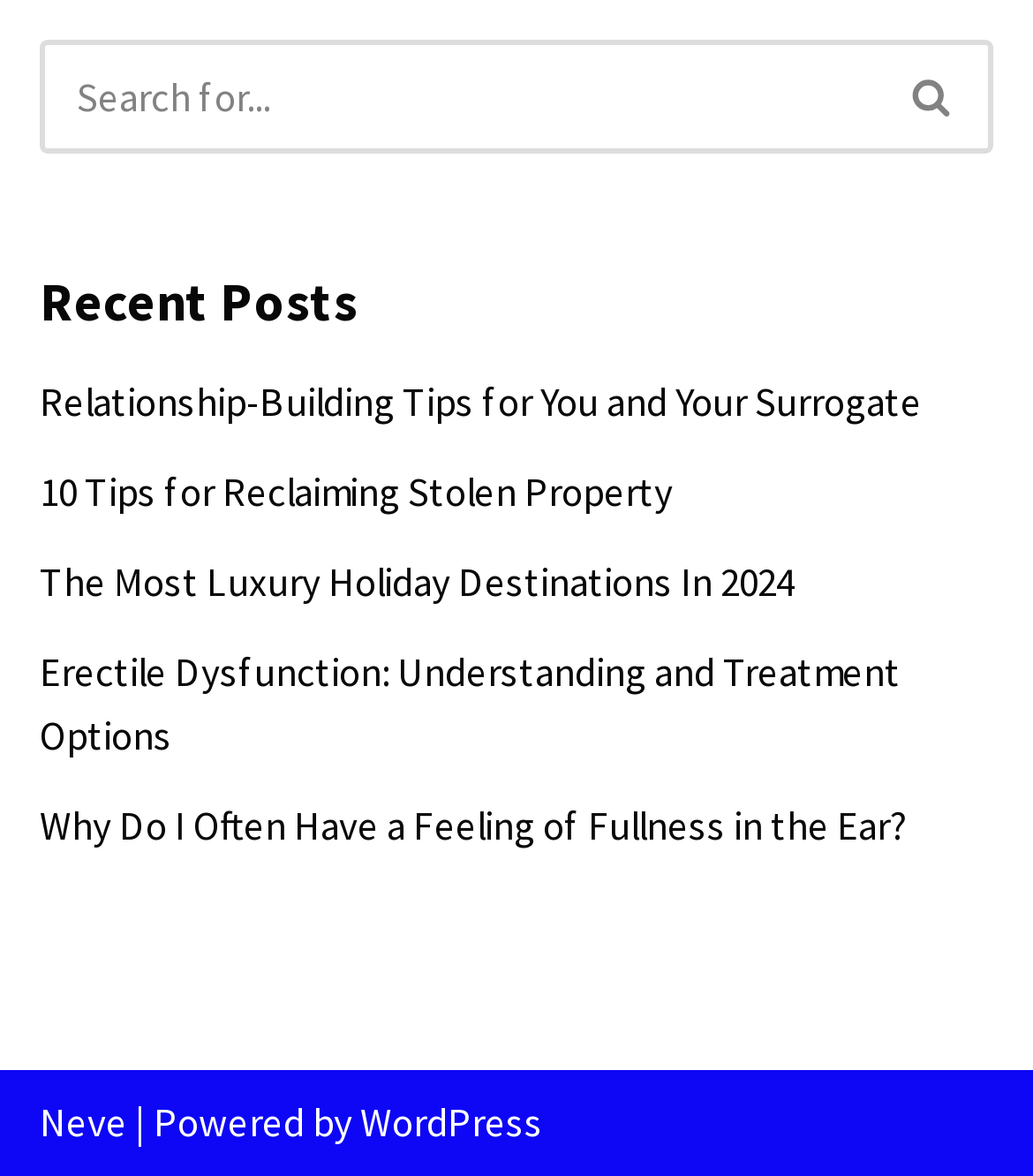Please provide the bounding box coordinates for the UI element as described: "parent_node: Search for... aria-label="Search"". The coordinates must be four floats between 0 and 1, represented as [left, top, right, bottom].

[0.846, 0.034, 0.962, 0.131]